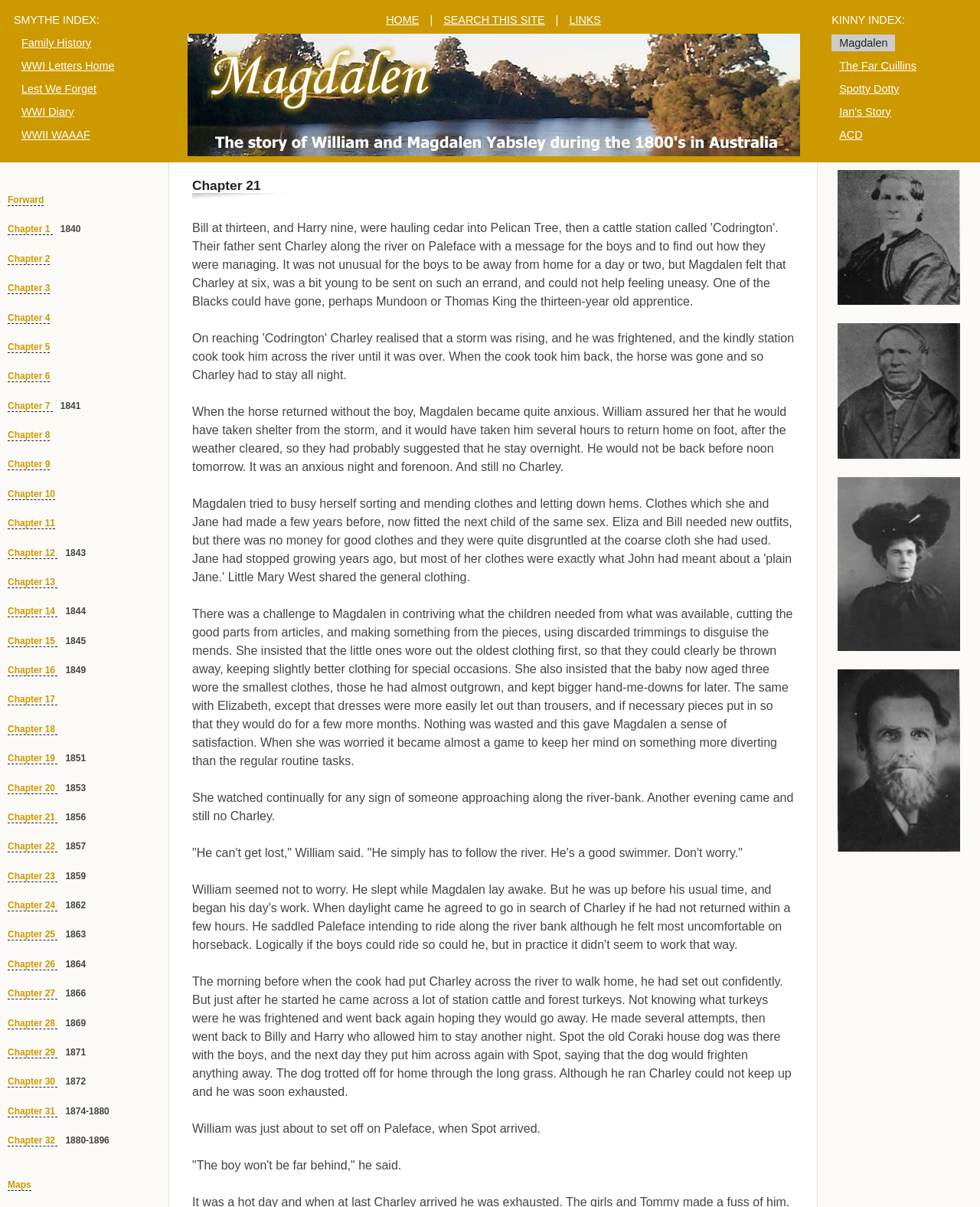Please identify the coordinates of the bounding box for the clickable region that will accomplish this instruction: "View Family History".

[0.014, 0.029, 0.101, 0.043]